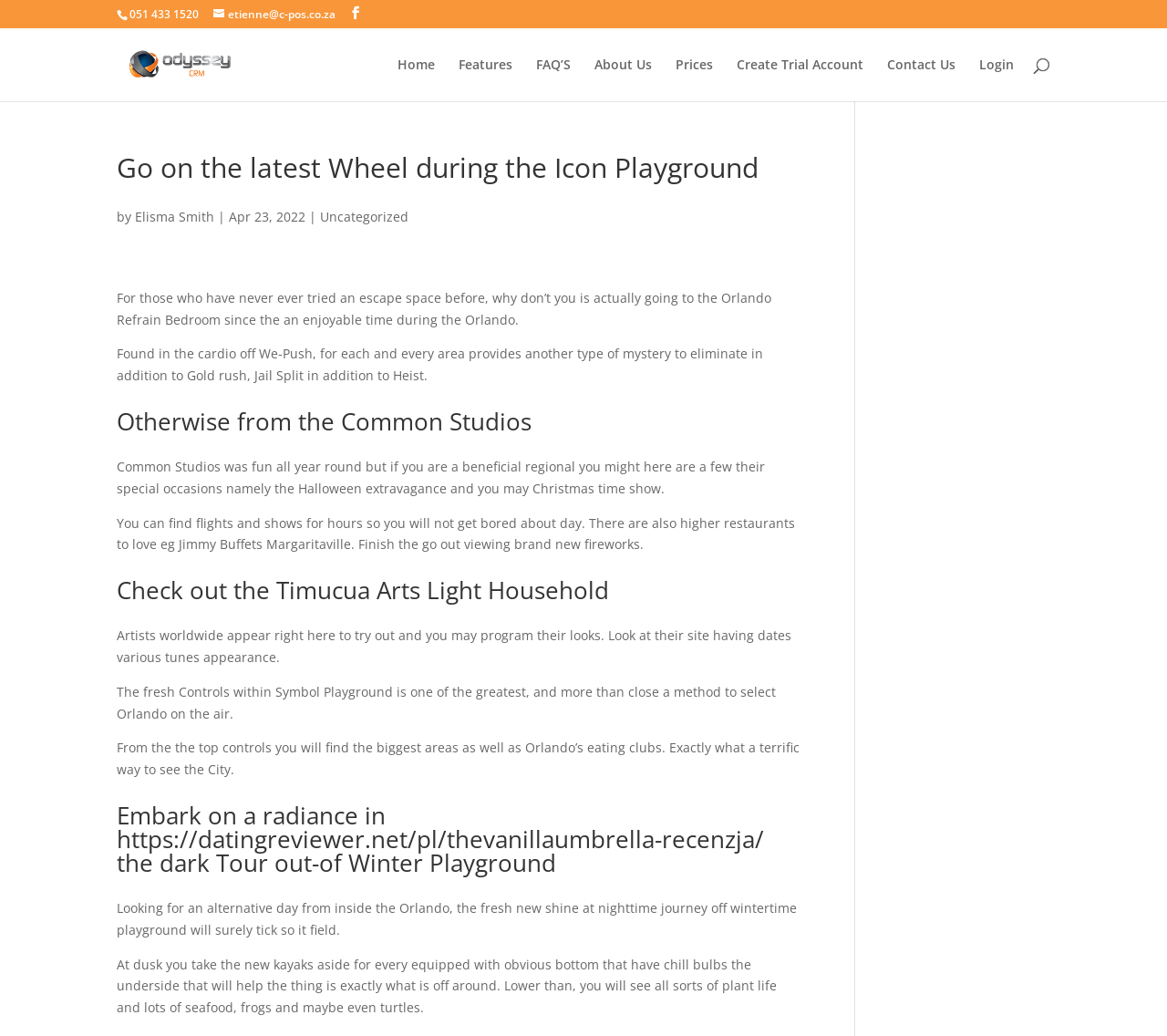Kindly determine the bounding box coordinates of the area that needs to be clicked to fulfill this instruction: "Search for something".

[0.157, 0.027, 0.877, 0.029]